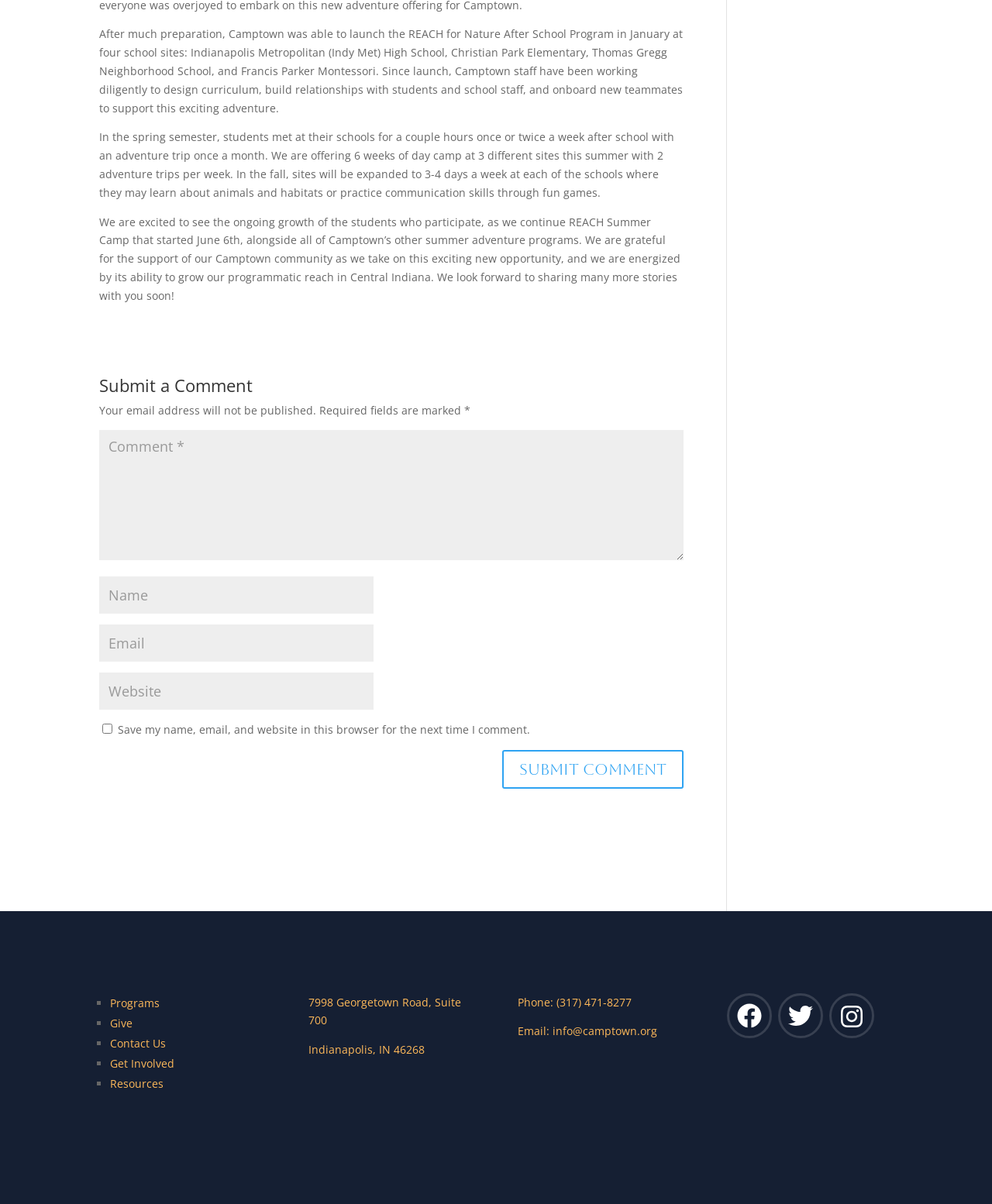Please specify the bounding box coordinates of the clickable section necessary to execute the following command: "Follow on Facebook".

[0.733, 0.825, 0.778, 0.862]